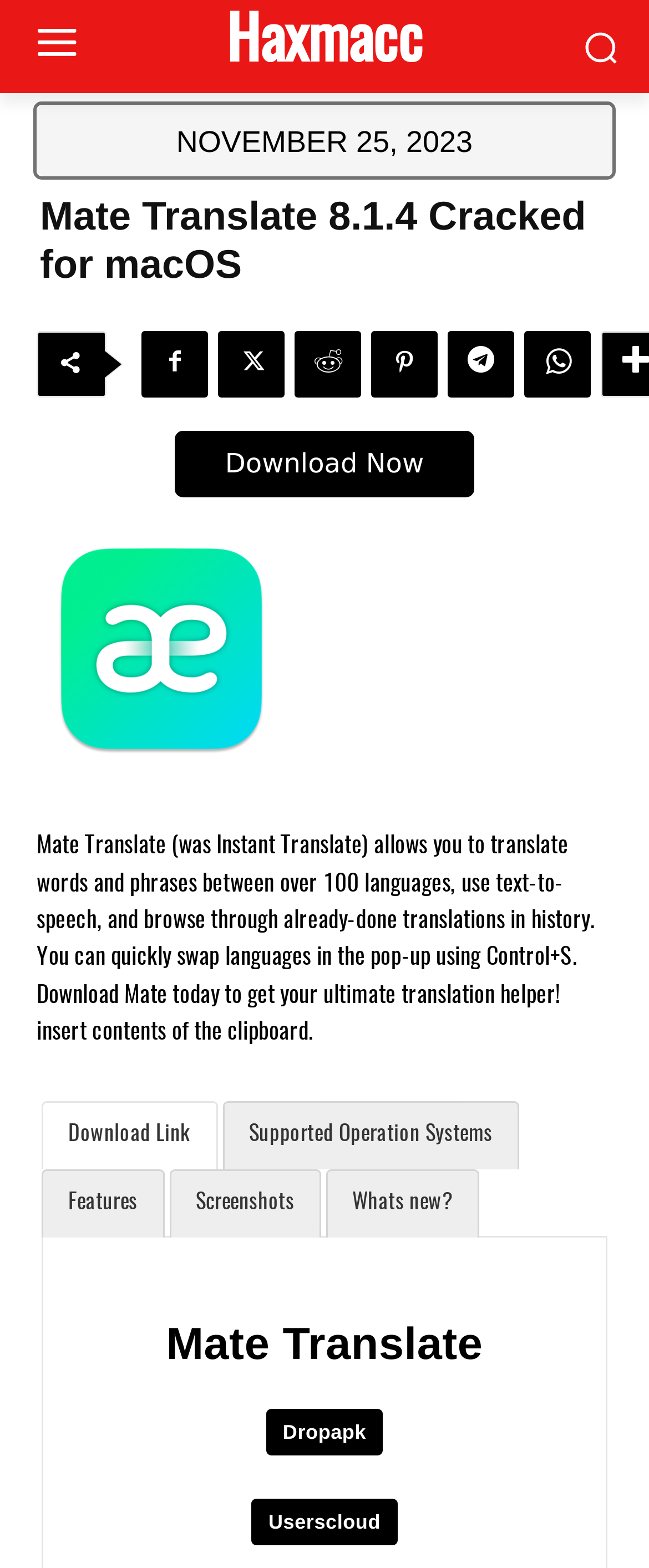Please determine the bounding box coordinates for the UI element described here. Use the format (top-left x, top-left y, bottom-right x, bottom-right y) with values bounded between 0 and 1: HaxmaccCracked Mac Apps Store

[0.231, 0.008, 0.769, 0.046]